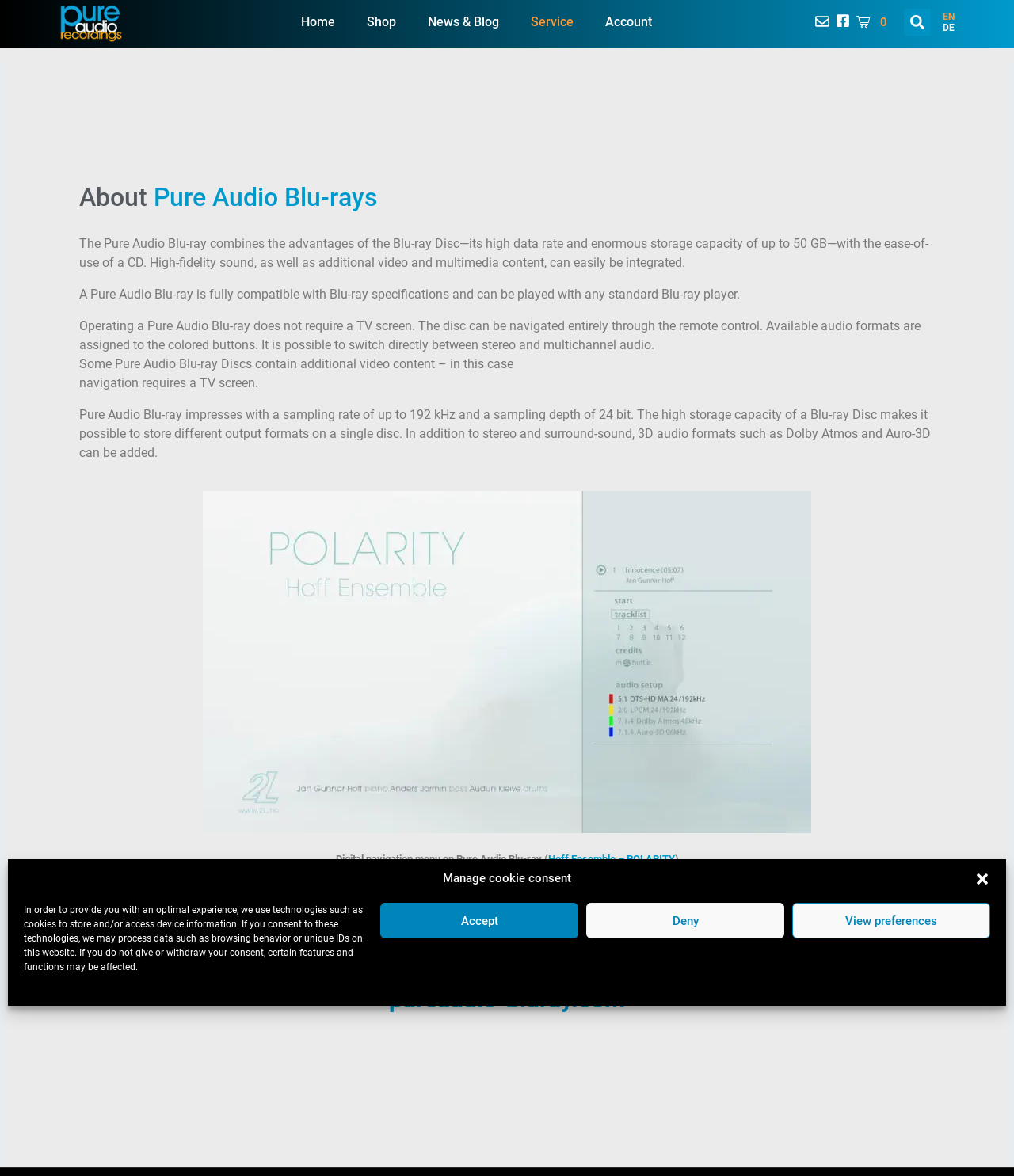What is the website for more information about Pure Audio Blu-ray?
Ensure your answer is thorough and detailed.

The webpage provides a link to pureaudio-bluray.com for more information about the format and technical backgrounds of Pure Audio Blu-ray.